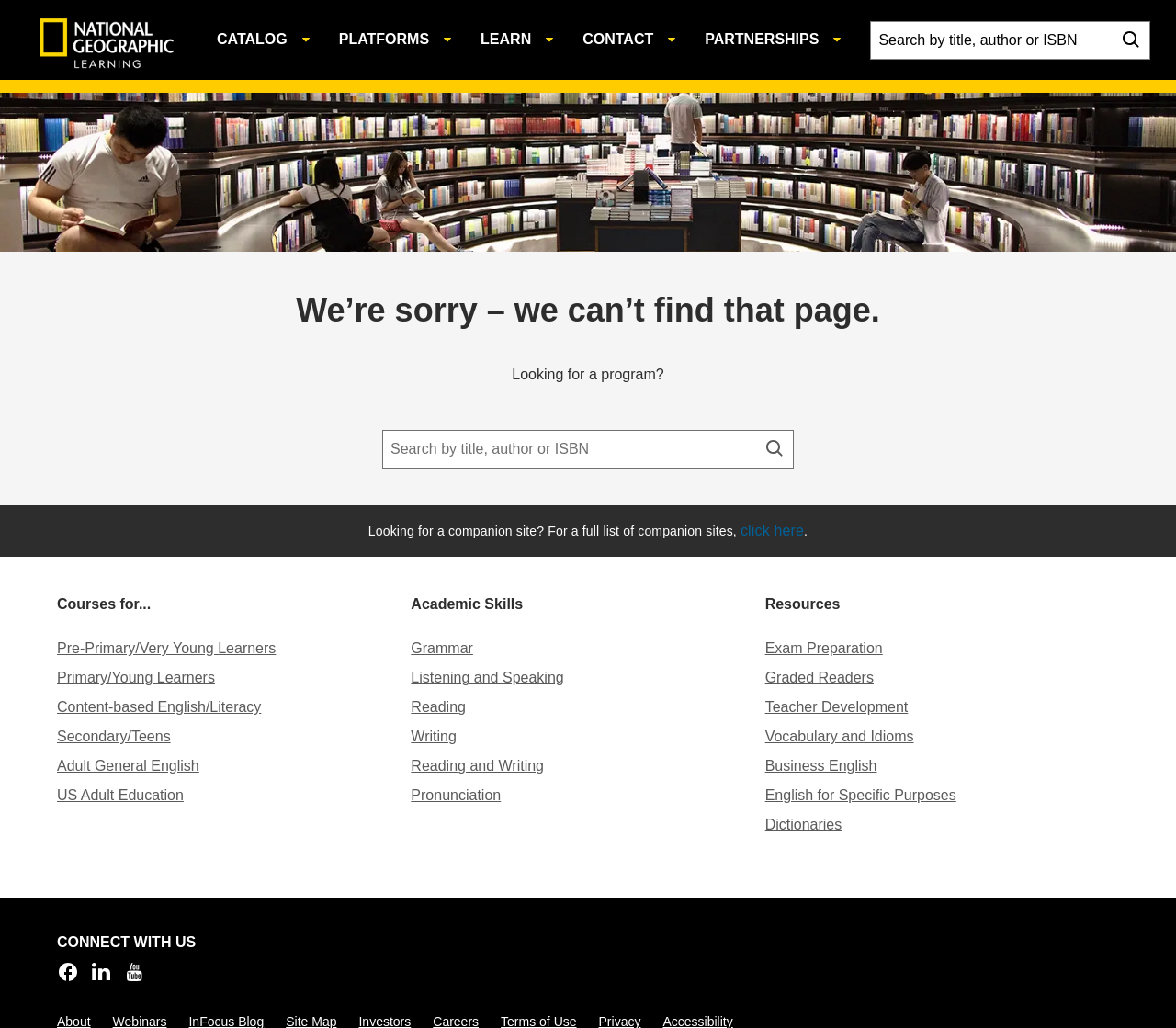Predict the bounding box coordinates of the area that should be clicked to accomplish the following instruction: "Follow National Geographic Learning on Facebook". The bounding box coordinates should consist of four float numbers between 0 and 1, i.e., [left, top, right, bottom].

[0.048, 0.944, 0.067, 0.959]